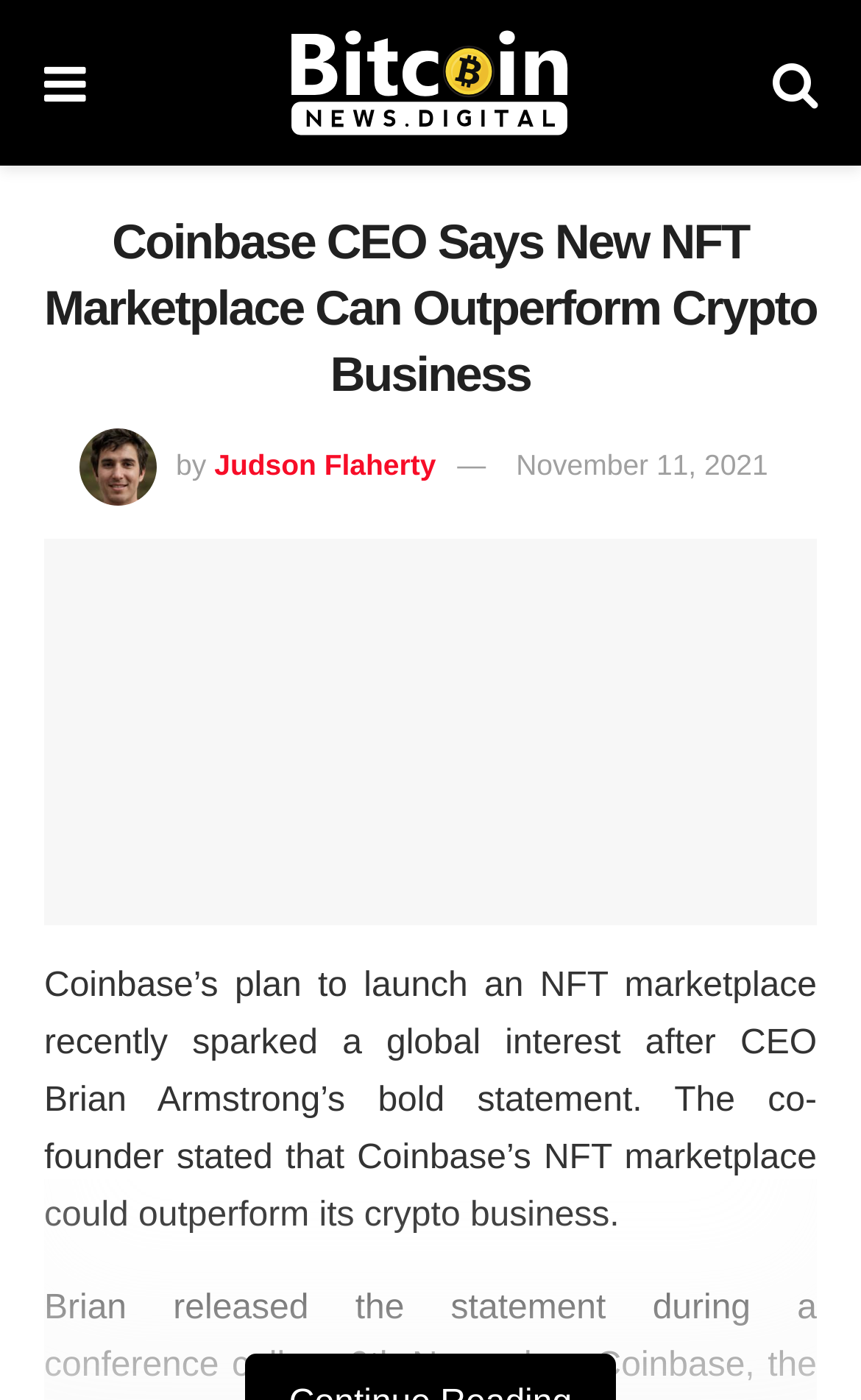Generate a comprehensive description of the webpage content.

The webpage features a news article about Coinbase's CEO, Brian Armstrong, and his statement about the company's NFT marketplace. At the top left of the page, there is a link with a caret icon, and next to it, a link to "BitcoinNews.Digital" with an accompanying image of the same name. On the top right, there is a link with a search icon.

Below these links, the main heading of the article is displayed, which reads "Coinbase CEO Says New NFT Marketplace Can Outperform Crypto Business". To the right of the heading, there is an image of Judson Flaherty, the author of the article, along with a "by" label and a link to the author's name. The publication date, "November 11, 2021", is also displayed nearby.

Underneath the heading, there is a link to the article title again, accompanied by a large image that spans the width of the page. Below this, the main content of the article is presented in a block of text, which summarizes Coinbase's plan to launch an NFT marketplace and Brian Armstrong's statement about its potential to outperform the company's crypto business.